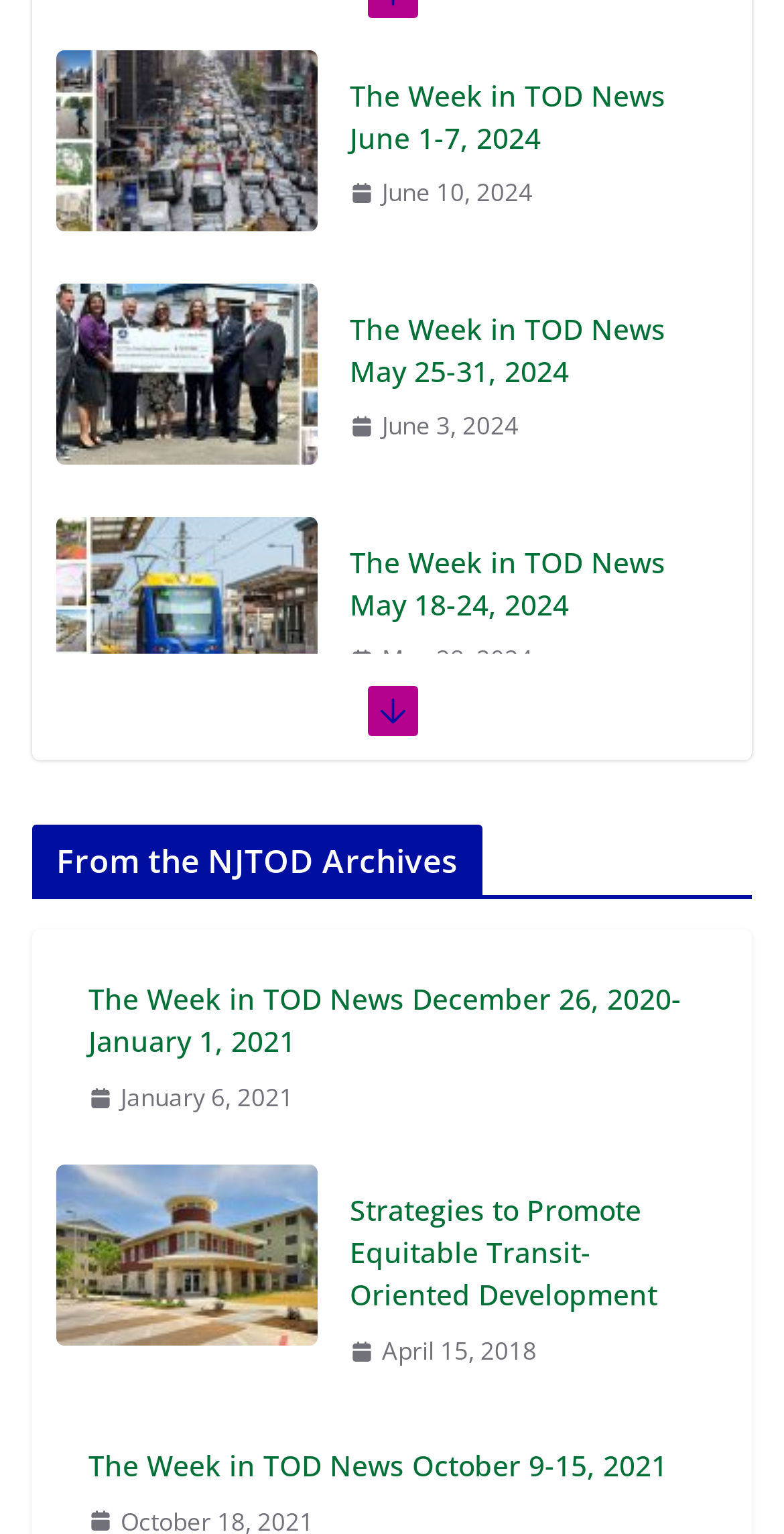Please specify the coordinates of the bounding box for the element that should be clicked to carry out this instruction: "Check the news from June 3, 2024". The coordinates must be four float numbers between 0 and 1, formatted as [left, top, right, bottom].

[0.446, 0.115, 0.662, 0.138]